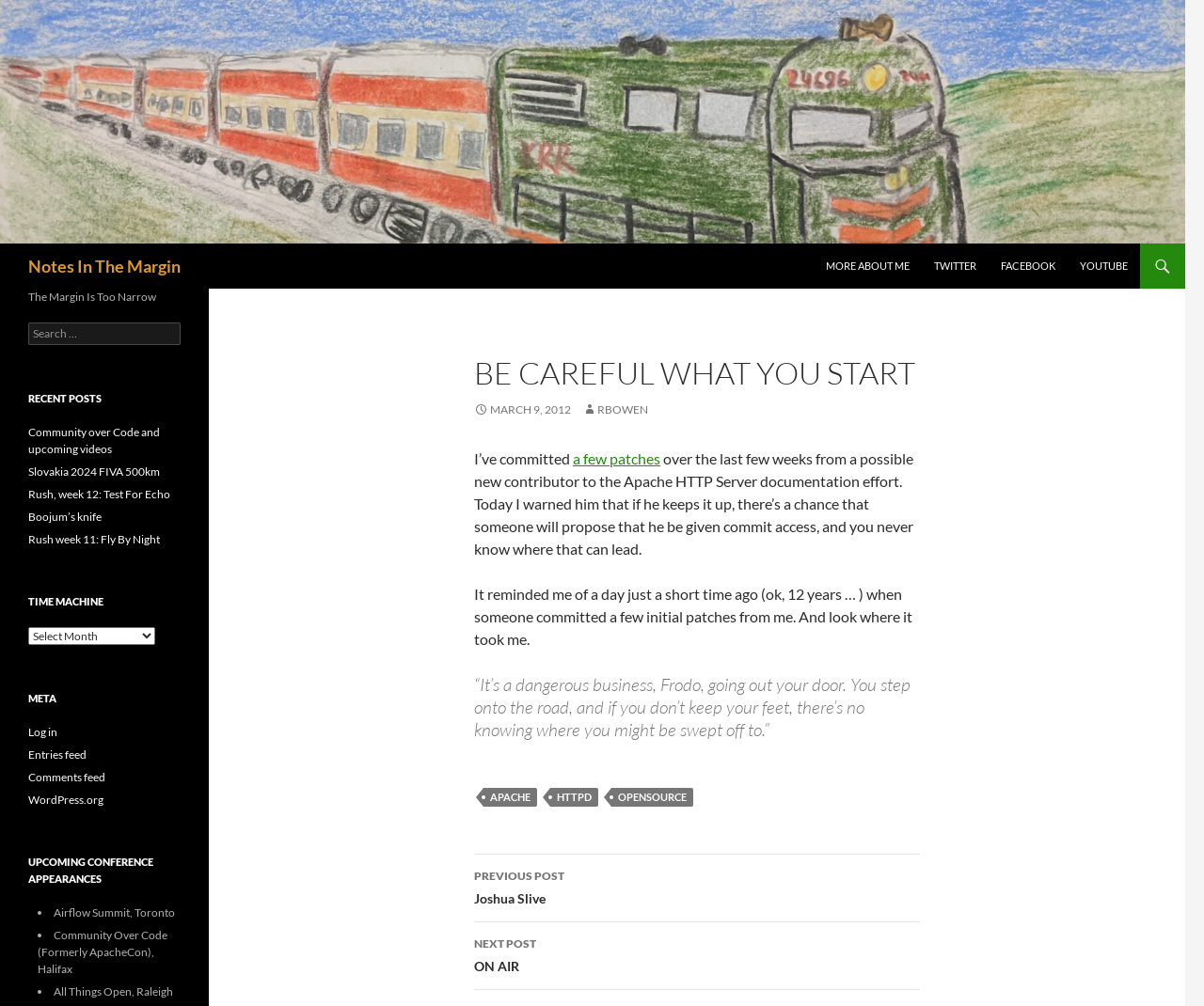Determine the bounding box coordinates for the area you should click to complete the following instruction: "Click the 'here' link to report a DMCA issue".

None